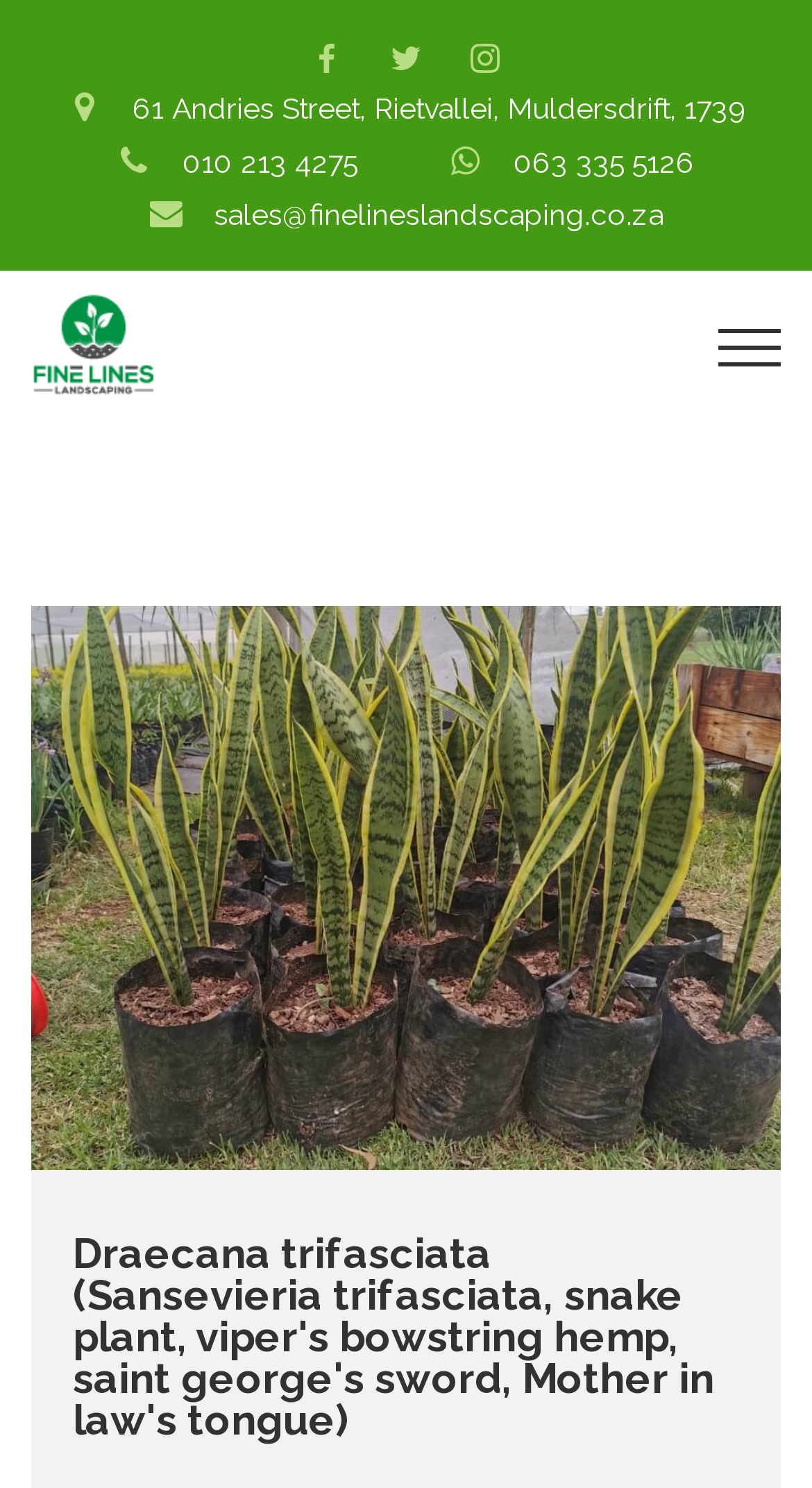Elaborate on the information and visuals displayed on the webpage.

The webpage is about Fine Lines Landscaping, a company that sells Draecana trifasciata, also known as Snake plant or Mother in law's tongue, in various locations in South Africa. 

At the top of the page, there are three links represented by icons, aligned horizontally. Below these icons, the company's address, "61 Andries Street, Rietvallei, Muldersdrift, 1739", is displayed. To the right of the address, there are two phone numbers, "010 213 4275" and "063 335 5126", placed one above the other. Further to the right, the company's email address, "sales@finelineslandscaping.co.za", is shown.

In the middle of the page, there is a table with a link to "Fine Lines Landscaping" on the left, accompanied by the company's logo. On the right side of the table, there is a large image of a Snake plant, taking up most of the page's width.

At the bottom of the page, there is a heading that provides detailed information about the Snake plant, including its scientific name, Draecana trifasciata, and its other common names, such as Sansevieria trifasciata, viper's bowstring hemp, saint george's sword, and Mother in law's tongue.